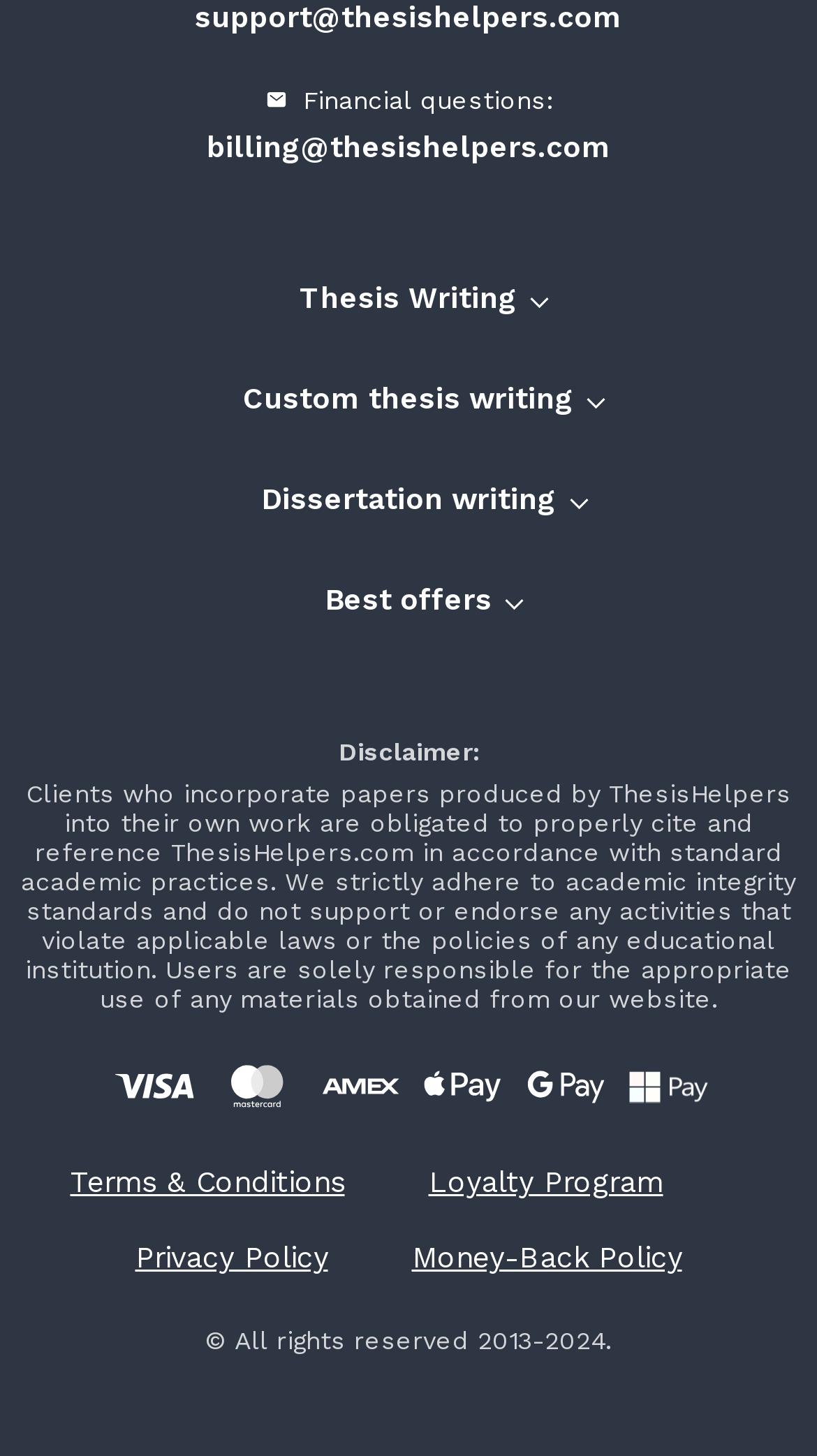Can you specify the bounding box coordinates of the area that needs to be clicked to fulfill the following instruction: "Click on 'Write my thesis'"?

[0.367, 0.487, 0.633, 0.51]